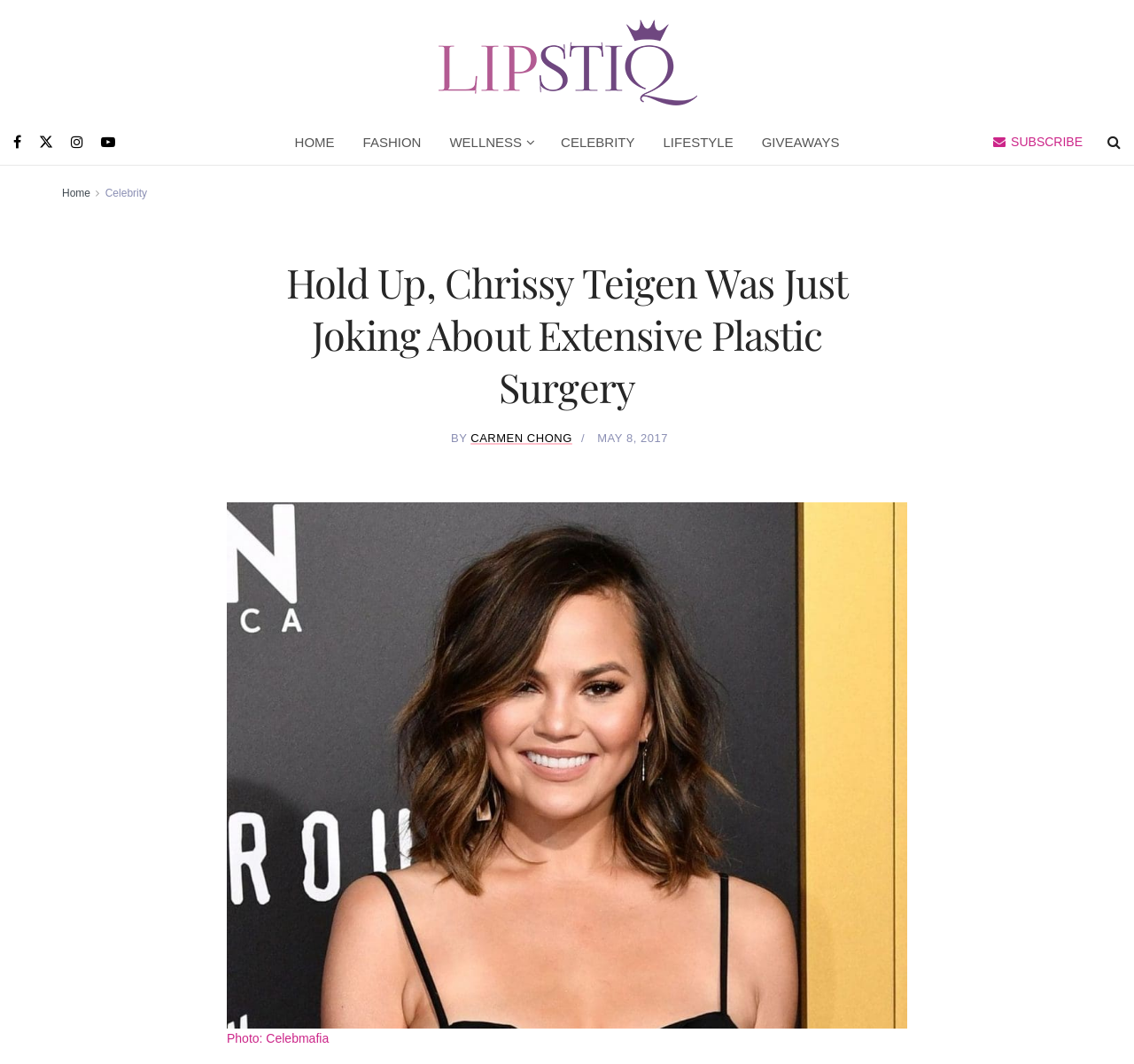Using a single word or phrase, answer the following question: 
Who is the author of the article?

CARMEN CHONG